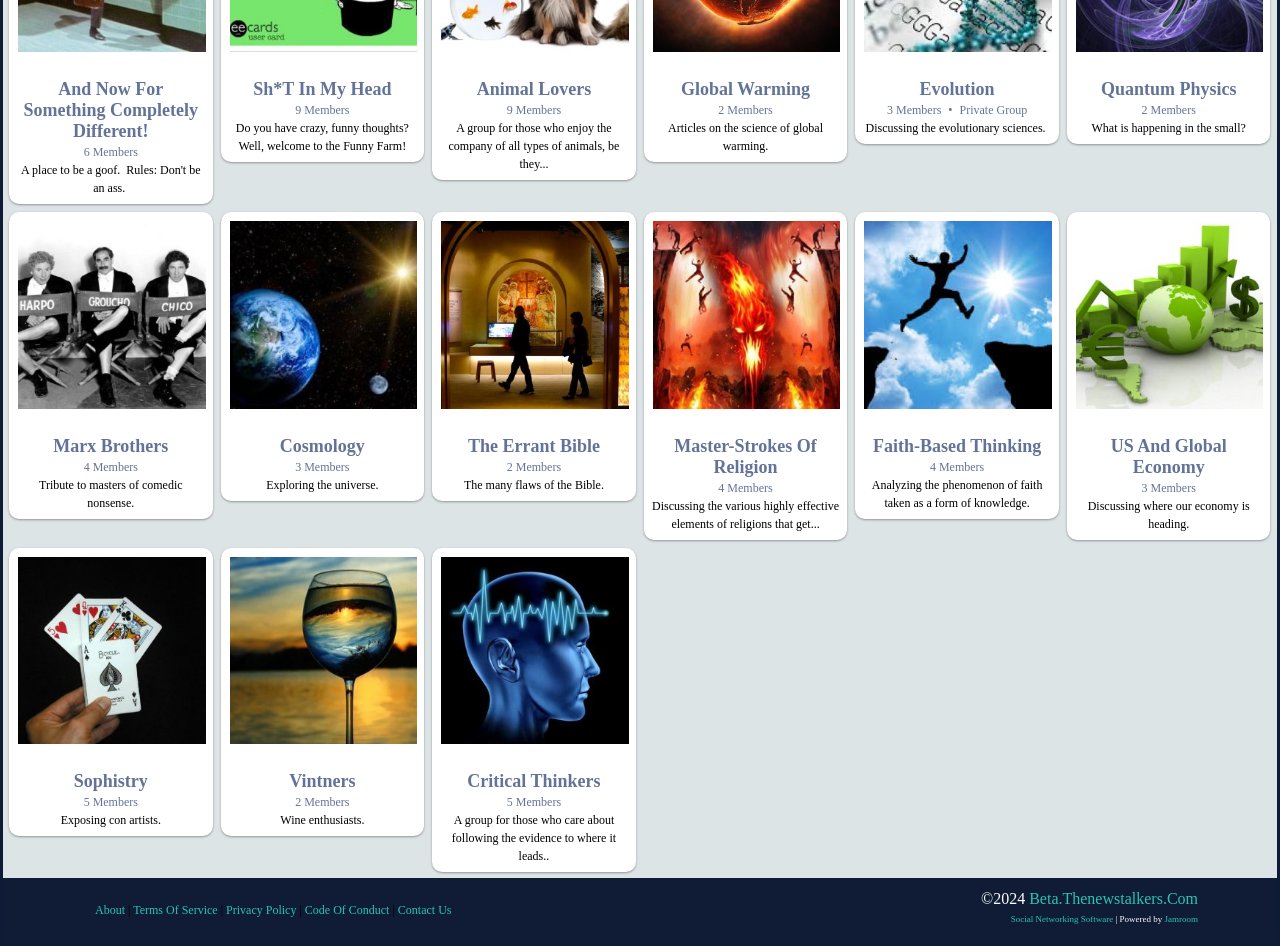From the element description: "about", extract the bounding box coordinates of the UI element. The coordinates should be expressed as four float numbers between 0 and 1, in the order [left, top, right, bottom].

[0.074, 0.955, 0.098, 0.97]